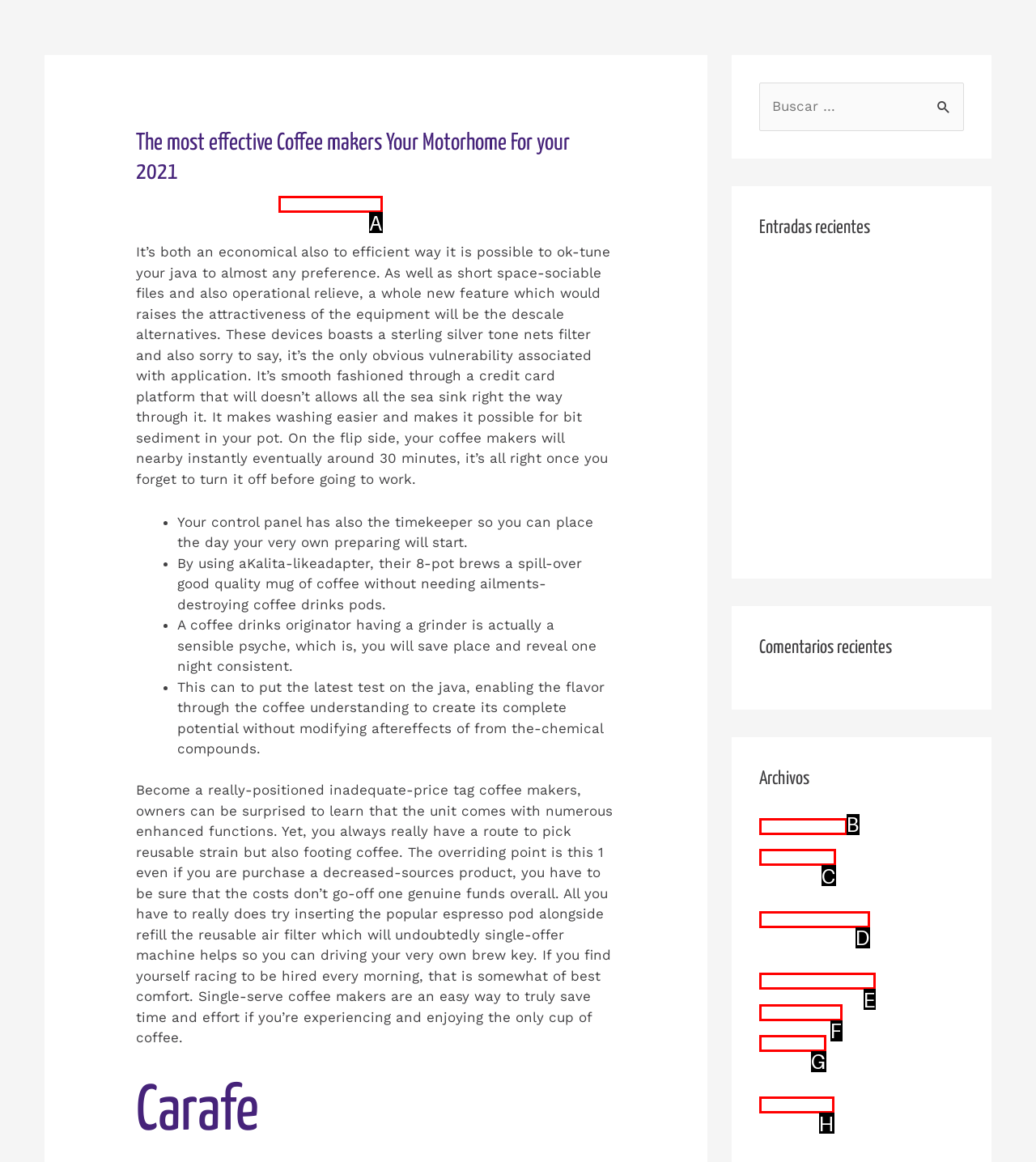Given the description: parent_node: Username: name="login", identify the HTML element that fits best. Respond with the letter of the correct option from the choices.

None